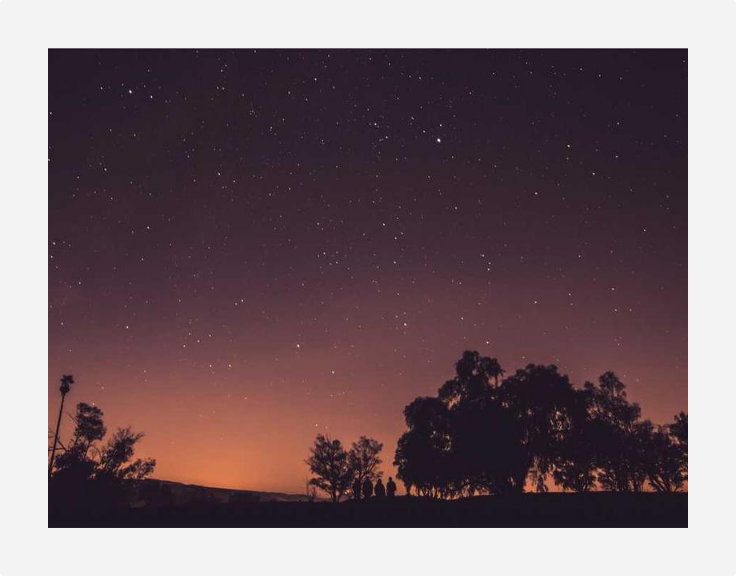Based on the visual content of the image, answer the question thoroughly: What is in the foreground of the image?

The dark outlines of trees frame the lower part of the image, enhancing the tranquility of the moment and creating a sense of depth in the scene.